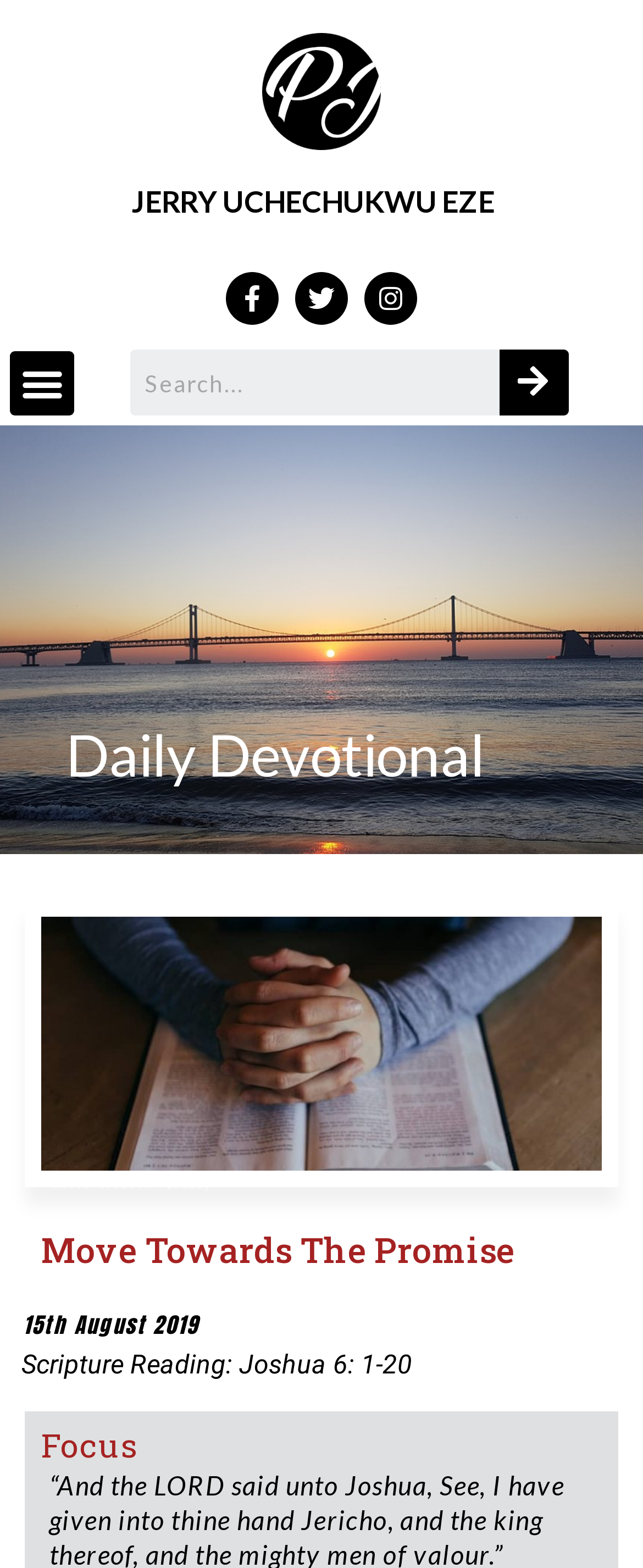How many social media links are there?
Examine the screenshot and reply with a single word or phrase.

3